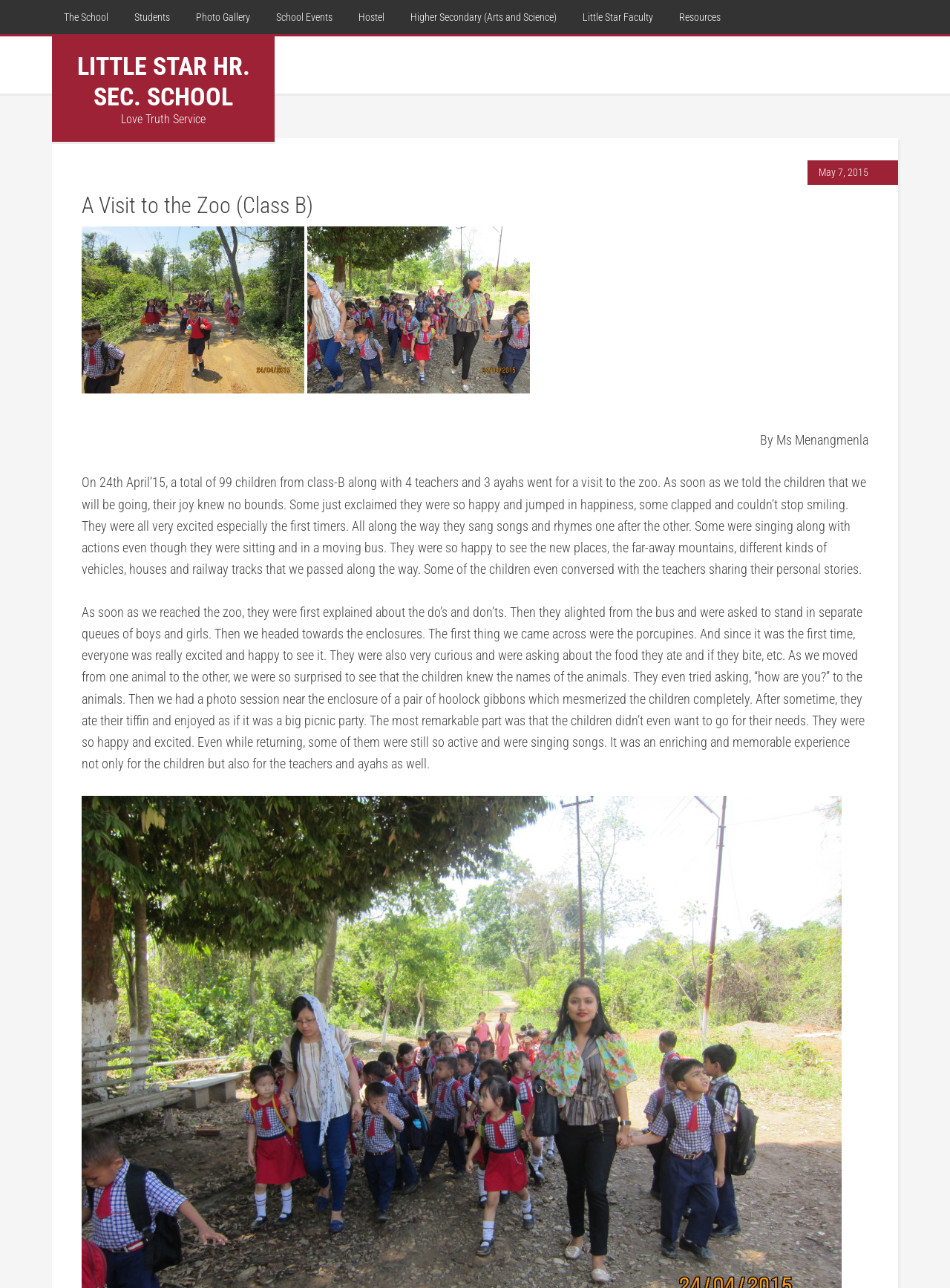Examine the screenshot and answer the question in as much detail as possible: How many children went to the zoo?

I read the text and found that 'a total of 99 children from class-B along with 4 teachers and 3 ayahs went for a visit to the zoo'.